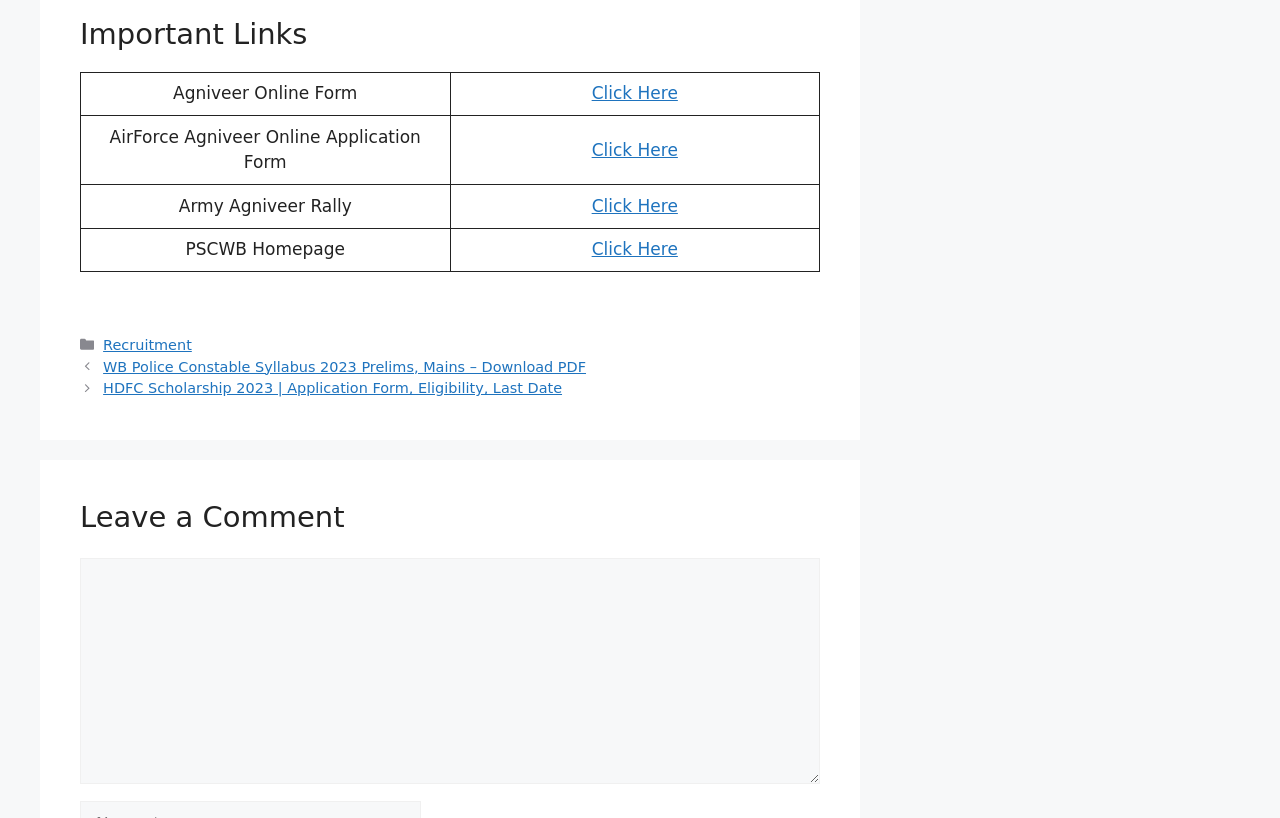Indicate the bounding box coordinates of the clickable region to achieve the following instruction: "Click on AirForce Agniveer Online Application Form link."

[0.462, 0.171, 0.53, 0.195]